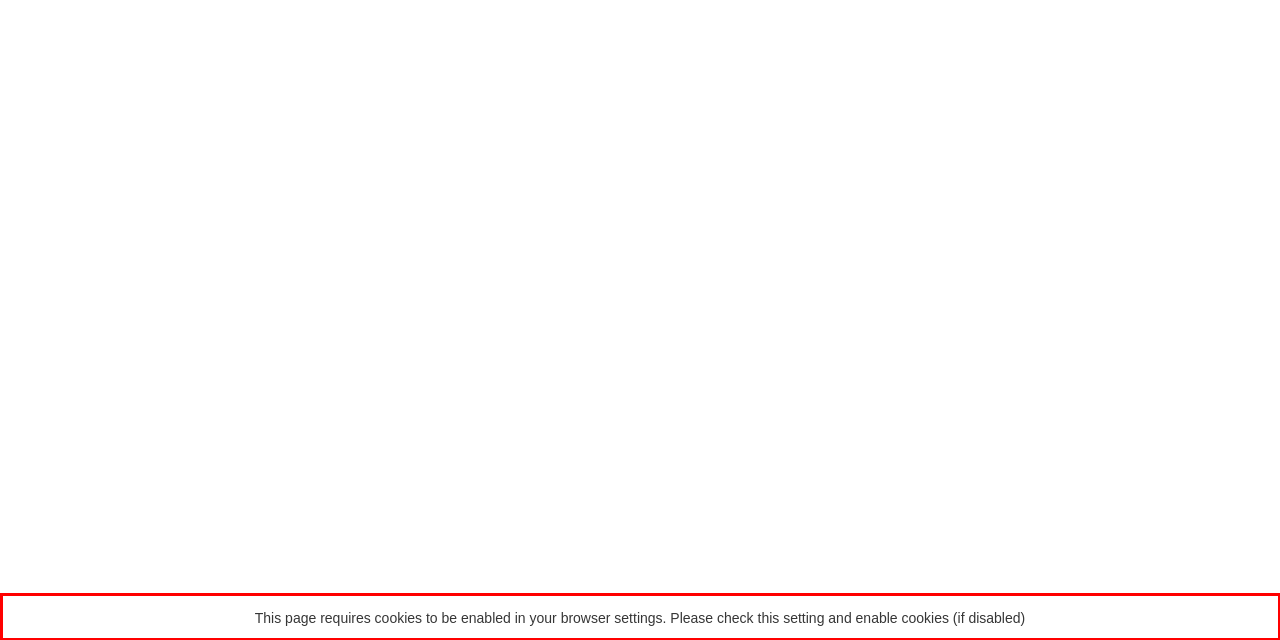You are given a screenshot of a webpage with a UI element highlighted by a red bounding box. Please perform OCR on the text content within this red bounding box.

This page requires cookies to be enabled in your browser settings. Please check this setting and enable cookies (if disabled)